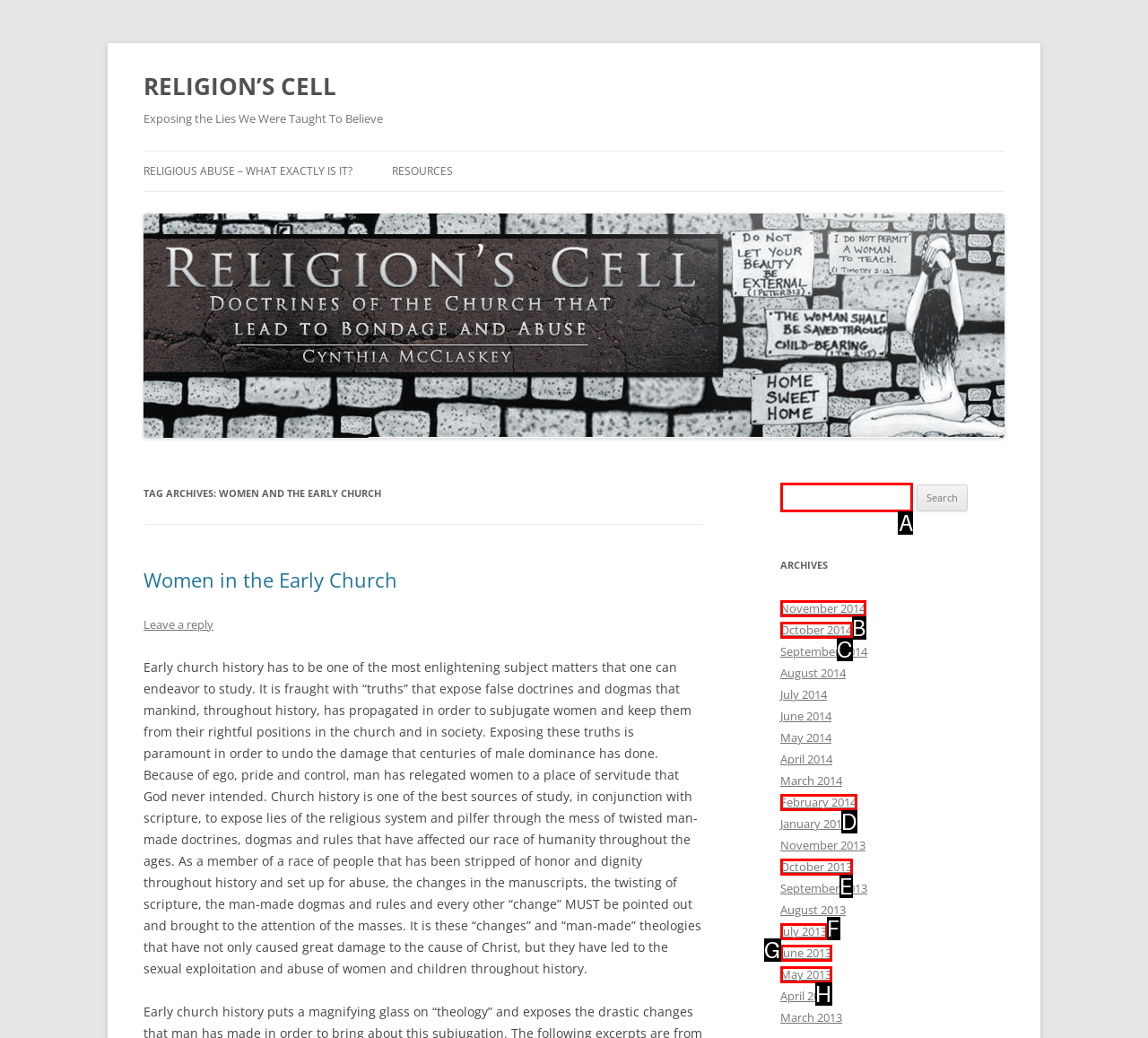Tell me which letter corresponds to the UI element that should be clicked to fulfill this instruction: Search for a topic
Answer using the letter of the chosen option directly.

A